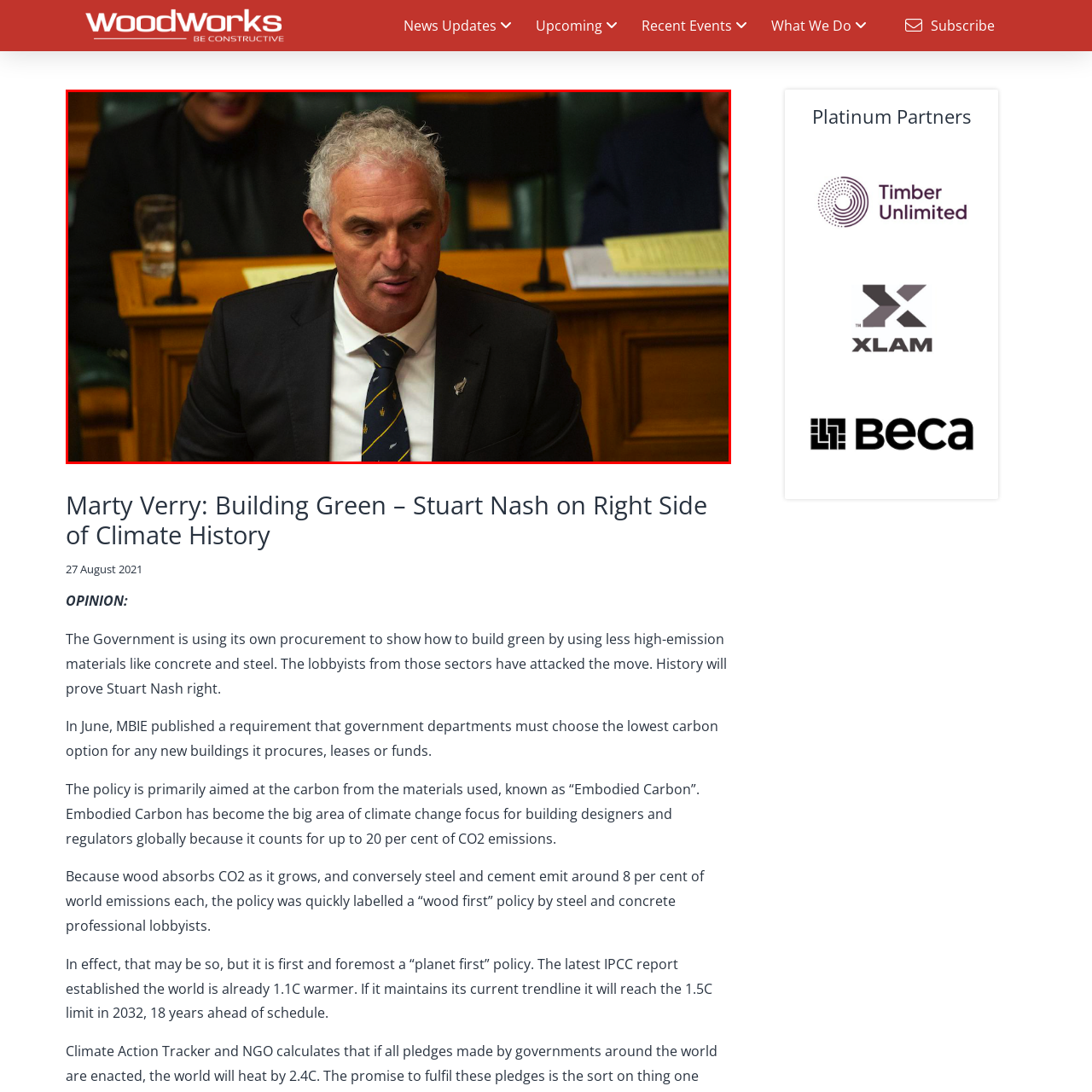Write a comprehensive caption detailing the image within the red boundary.

In this image, a man is seated in a formal setting, likely a parliamentary chamber. He has short, wavy, light-colored hair and is wearing a sharp black suit with a white shirt and a tie that features a distinct pattern, possibly reflecting an emblem or insignia. His expression suggests he is engaged in a serious discussion or debate. In the background, a partially visible audience member can be seen, along with documents or notes on a desk that imply a formal and organized environment. The atmosphere appears to be one of focused attention, indicative of a legislative or governmental setting, possibly during a session related to environmental or policy matters.